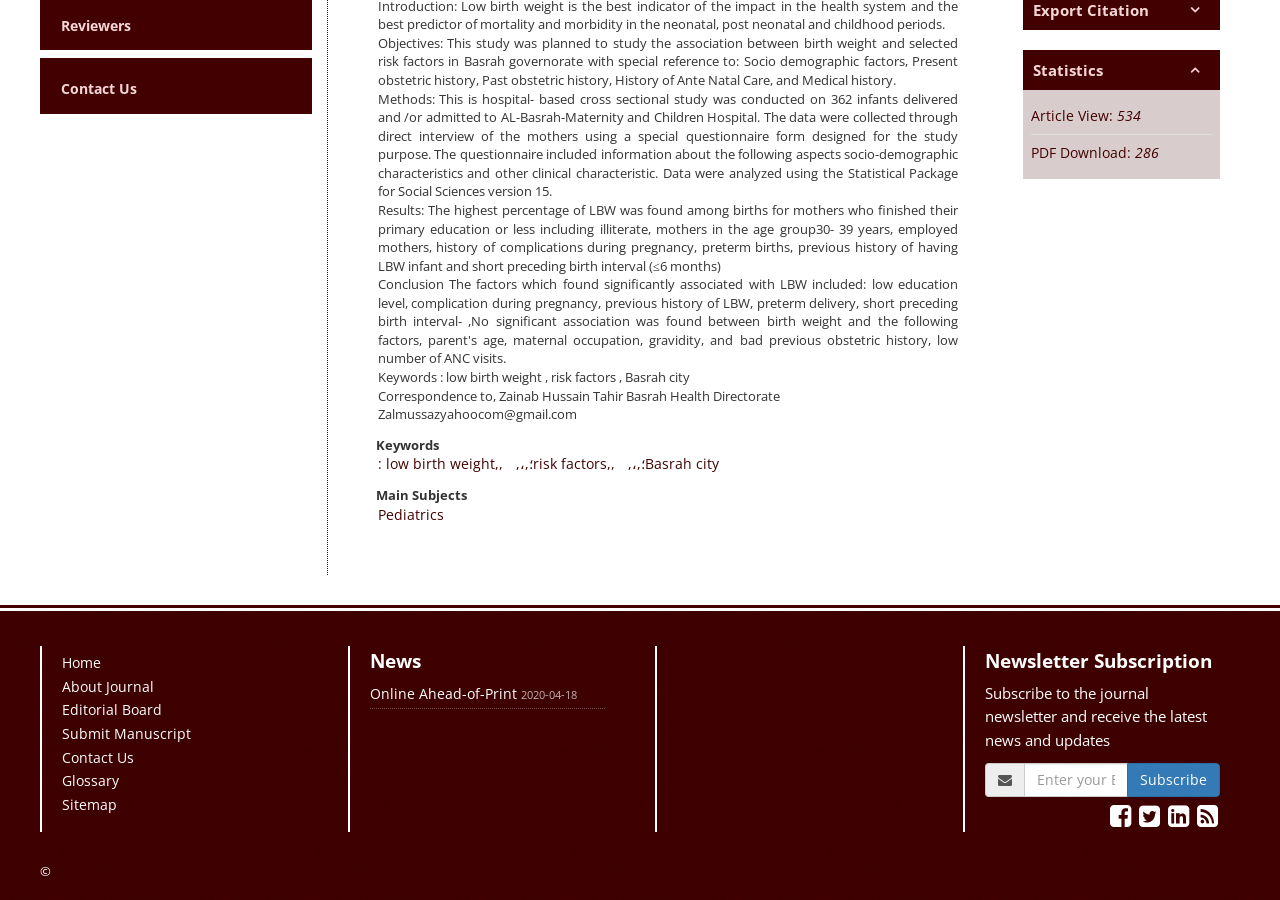Using the provided description Sitemap, find the bounding box coordinates for the UI element. Provide the coordinates in (top-left x, top-left y, bottom-right x, bottom-right y) format, ensuring all values are between 0 and 1.

[0.048, 0.883, 0.091, 0.904]